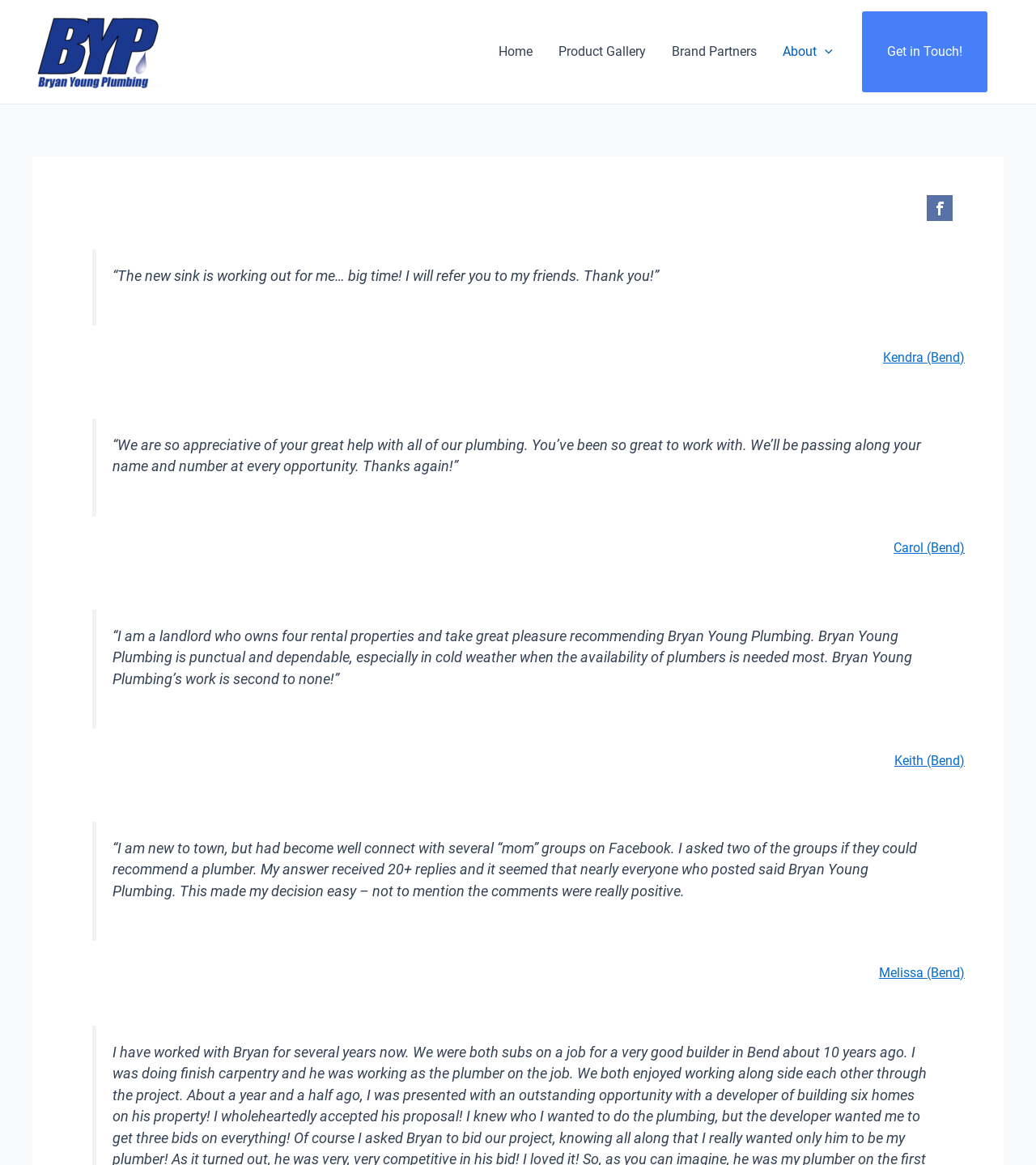Locate the bounding box coordinates of the item that should be clicked to fulfill the instruction: "Click on Get in Touch!".

[0.844, 0.017, 0.941, 0.072]